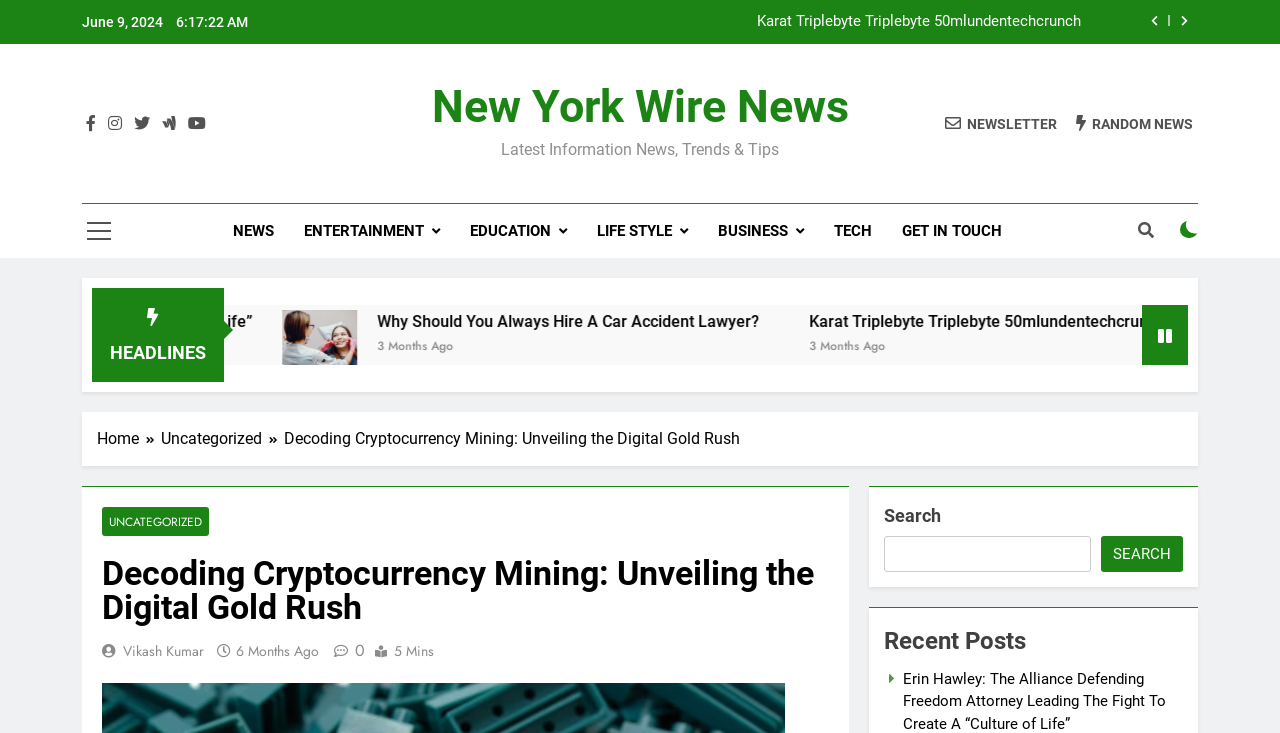Find the bounding box coordinates of the clickable area that will achieve the following instruction: "Check the EDUCATION category".

[0.355, 0.278, 0.454, 0.352]